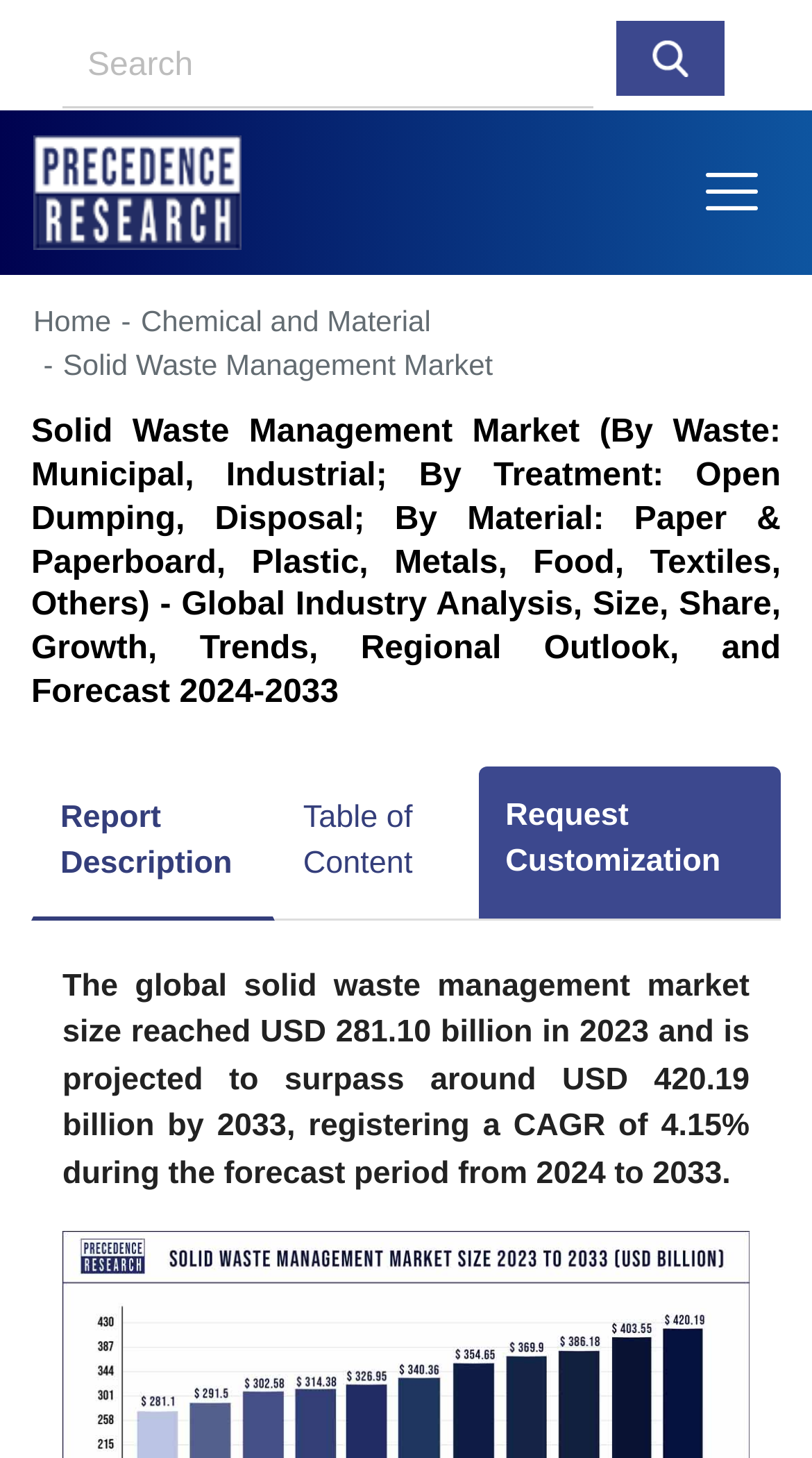Locate the bounding box of the UI element described in the following text: "alt="Tech Argue"".

None